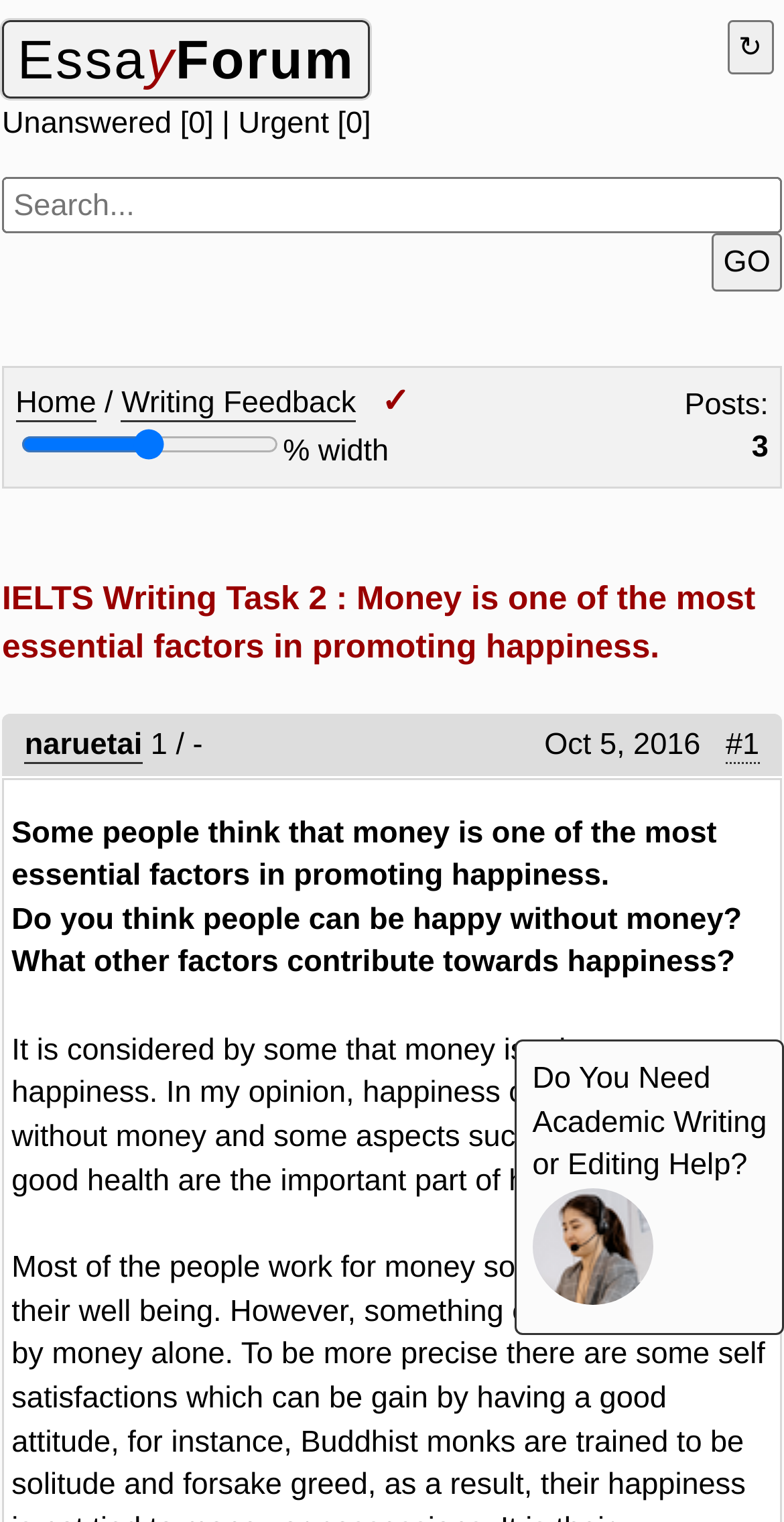How many posts are there according to the webpage?
Answer with a single word or phrase, using the screenshot for reference.

3